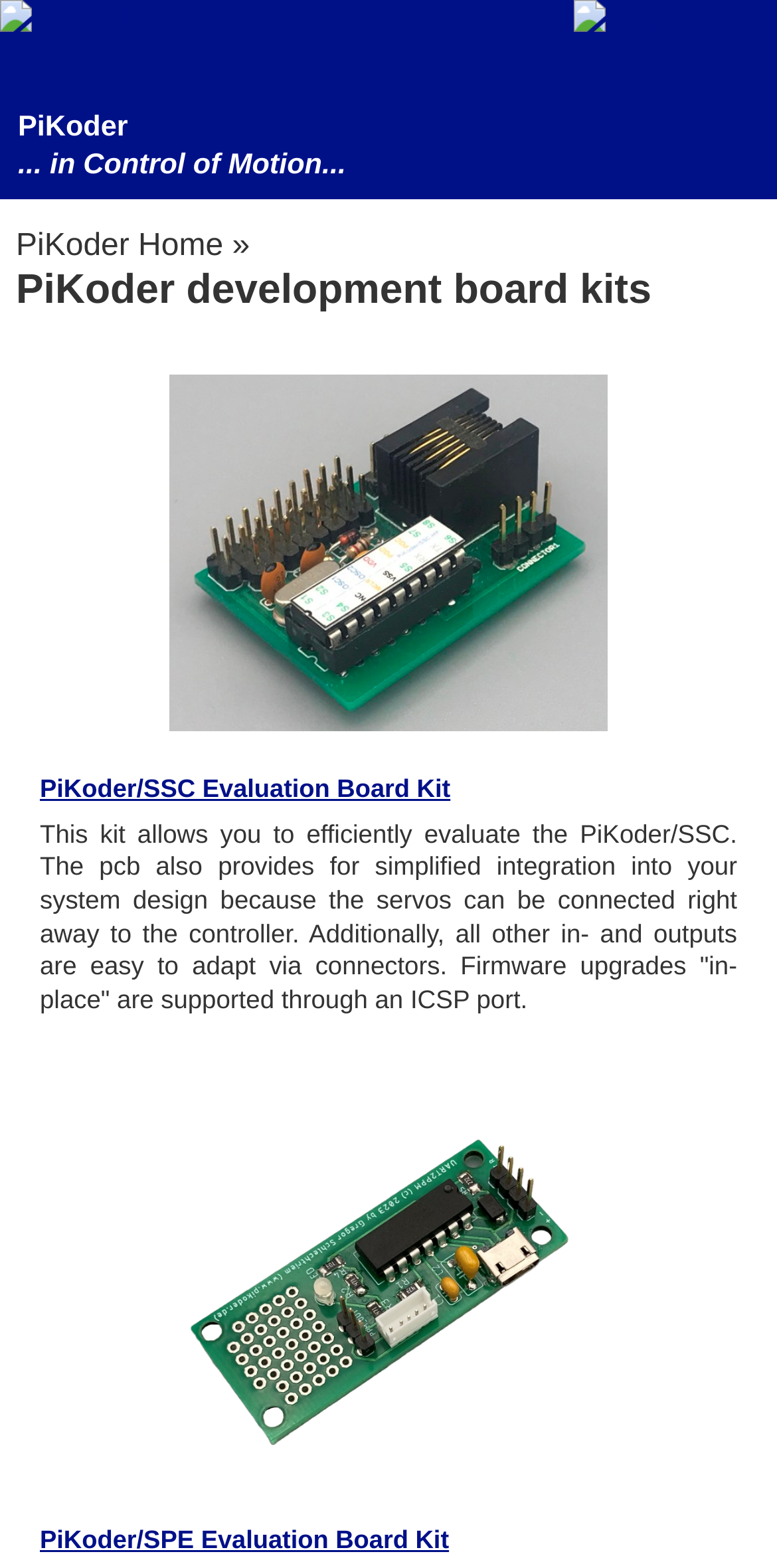Using the element description Deutsch, predict the bounding box coordinates for the UI element. Provide the coordinates in (top-left x, top-left y, bottom-right x, bottom-right y) format with values ranging from 0 to 1.

[0.768, 0.009, 0.897, 0.028]